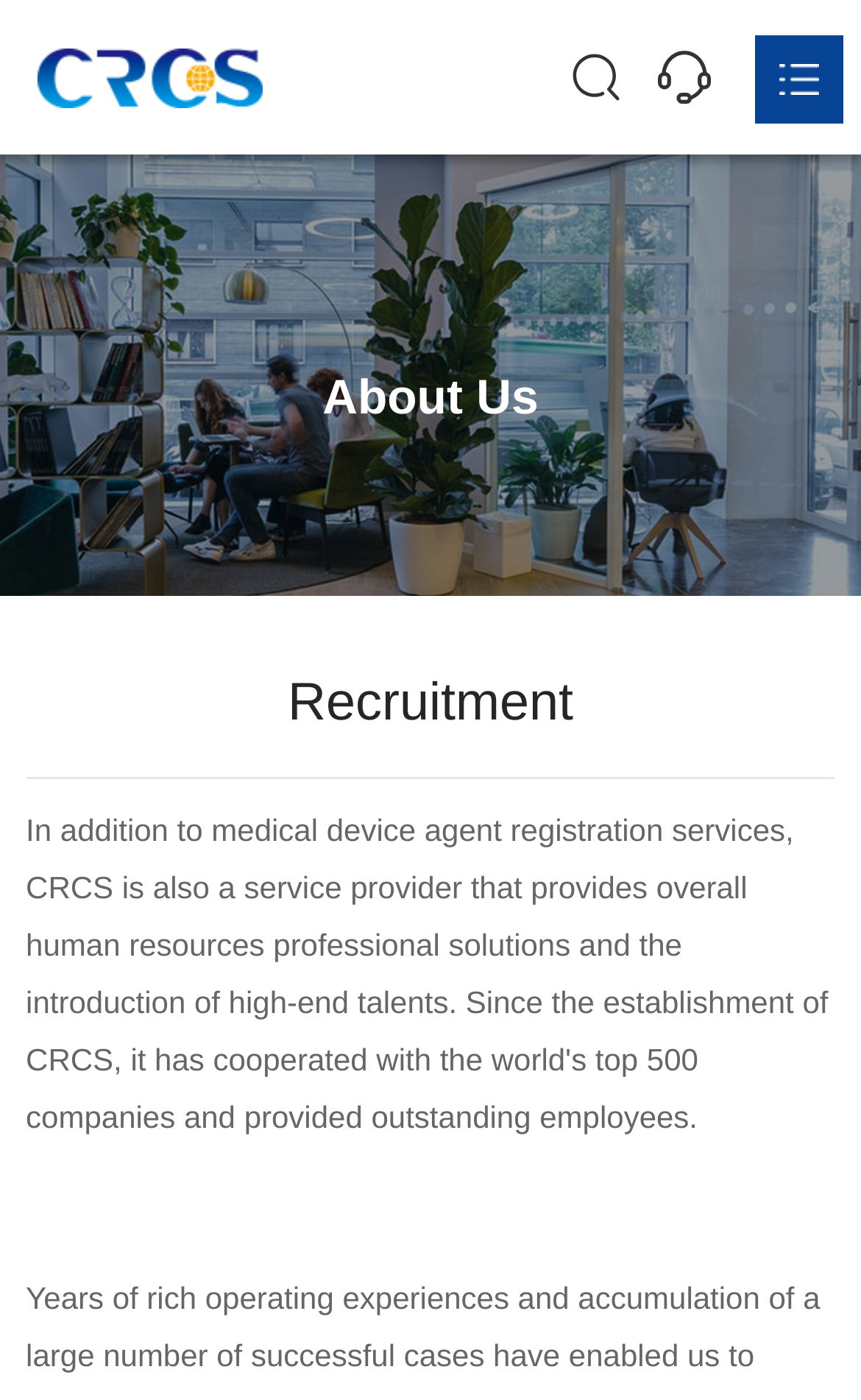Determine the bounding box coordinates of the element's region needed to click to follow the instruction: "browse news". Provide these coordinates as four float numbers between 0 and 1, formatted as [left, top, right, bottom].

[0.0, 0.333, 1.0, 0.405]